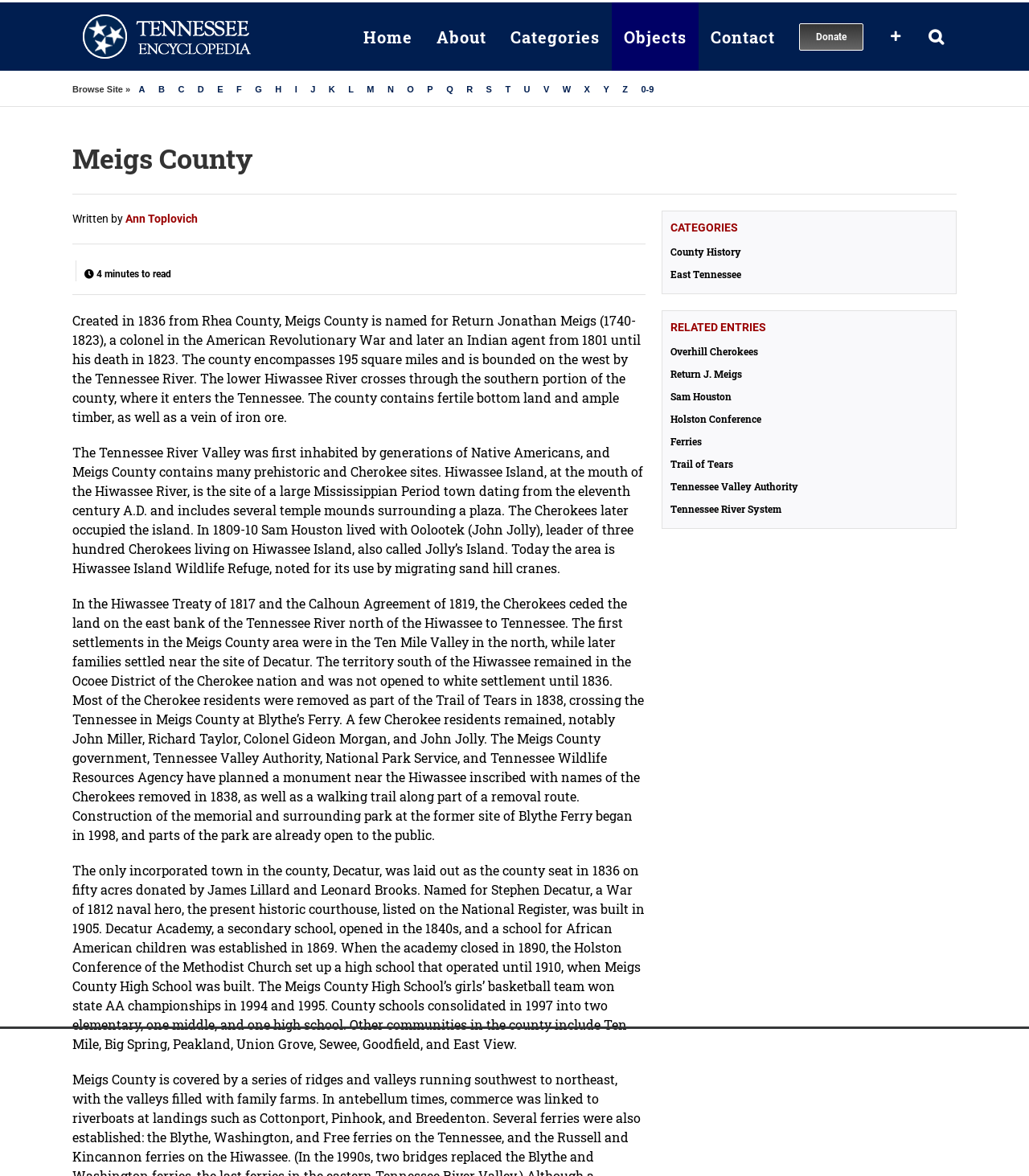Offer a detailed account of what is visible on the webpage.

This webpage is about Meigs County, Tennessee, and its history. At the top, there is a logo of the Tennessee Encyclopedia, which is a link. Below the logo, there is a navigation menu with links to various sections of the website, including Home, About, Categories, Objects, Contact, Donate, and a search button.

To the left of the navigation menu, there is a section with links to alphabetical browsing, from A to Z, and 0-9. Above this section, there is a "Browse Site" link.

The main content of the webpage is divided into several sections. The first section has a heading "Meigs County" and provides information about the county's history, including its creation in 1836, its naming, and its geography. The text also mentions the Native American presence in the area, including the Cherokee nation, and the Trail of Tears.

Below this section, there are two more sections with headings "CATEGORIES" and "RELATED ENTRIES". The "CATEGORIES" section has links to related topics, such as County History and East Tennessee. The "RELATED ENTRIES" section has links to specific entries, including Overhill Cherokees, Return J. Meigs, Sam Houston, and others.

Throughout the webpage, there are several blocks of text that provide detailed information about Meigs County's history, including its settlements, the Cherokee nation, and the Trail of Tears. There are also mentions of notable figures, such as Sam Houston, and events, such as the Hiwassee Treaty of 1817.